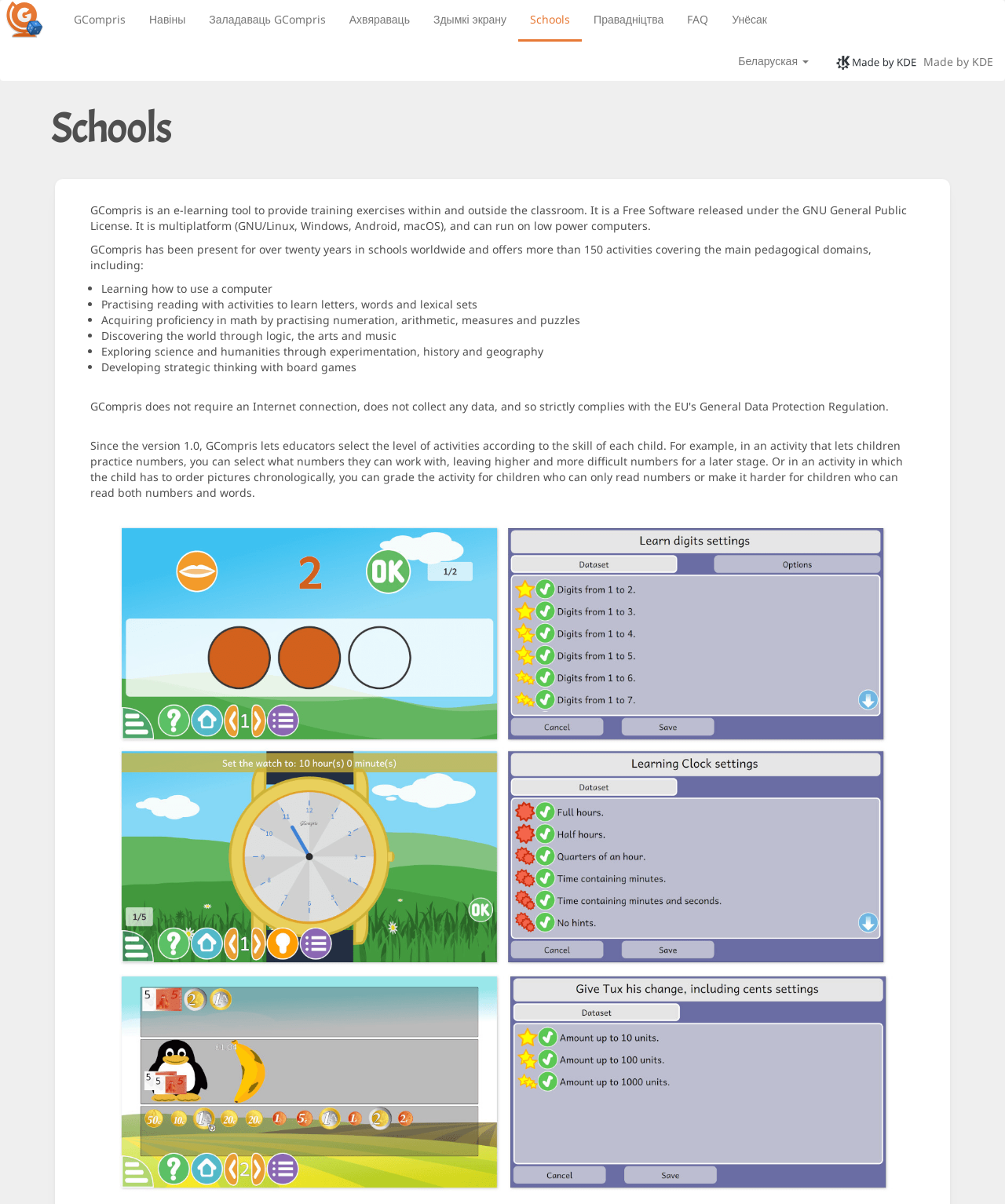Identify the bounding box coordinates of the section to be clicked to complete the task described by the following instruction: "Go to Schools". The coordinates should be four float numbers between 0 and 1, formatted as [left, top, right, bottom].

[0.516, 0.0, 0.579, 0.033]